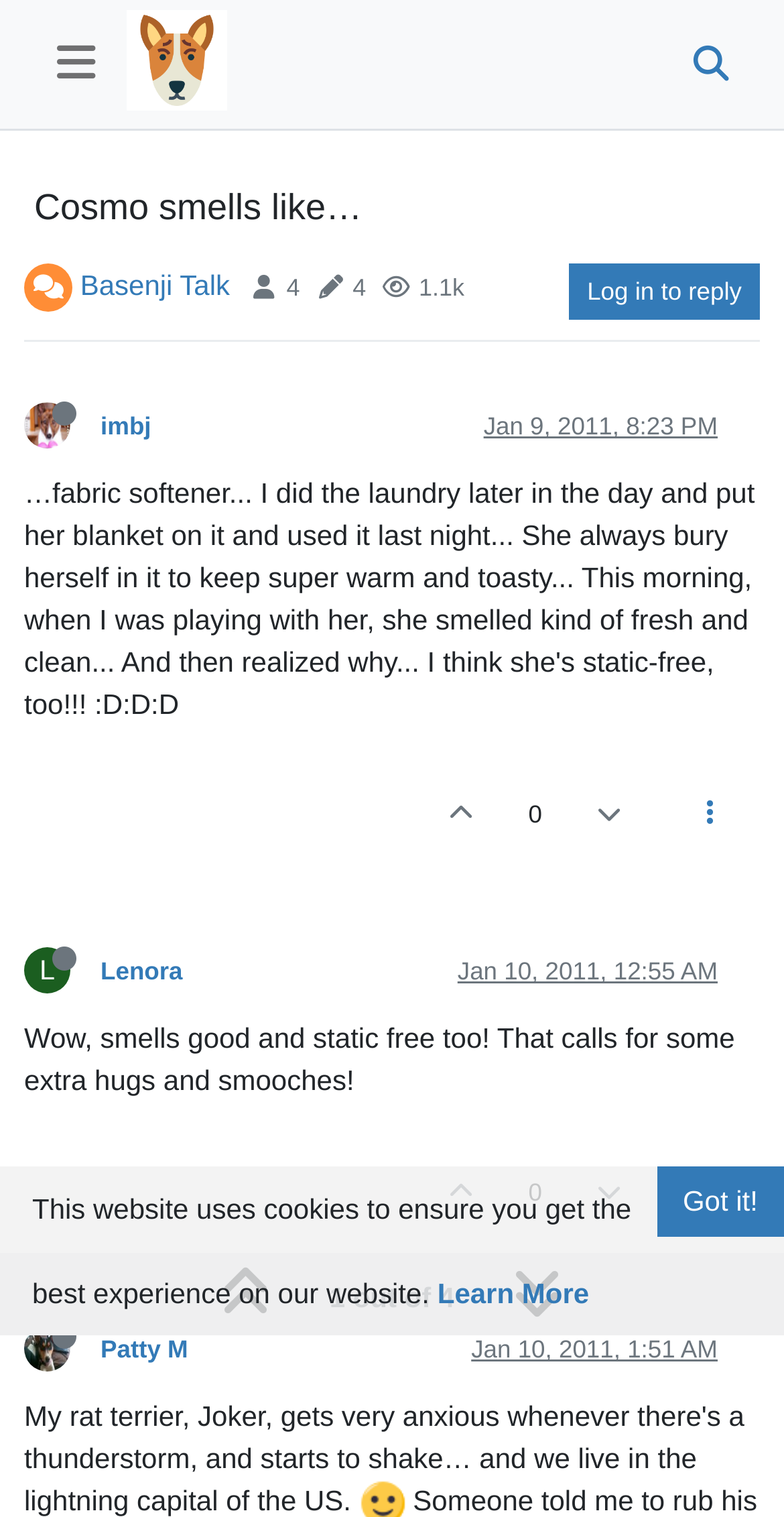Please find the bounding box coordinates for the clickable element needed to perform this instruction: "Search for something".

[0.846, 0.019, 0.969, 0.066]